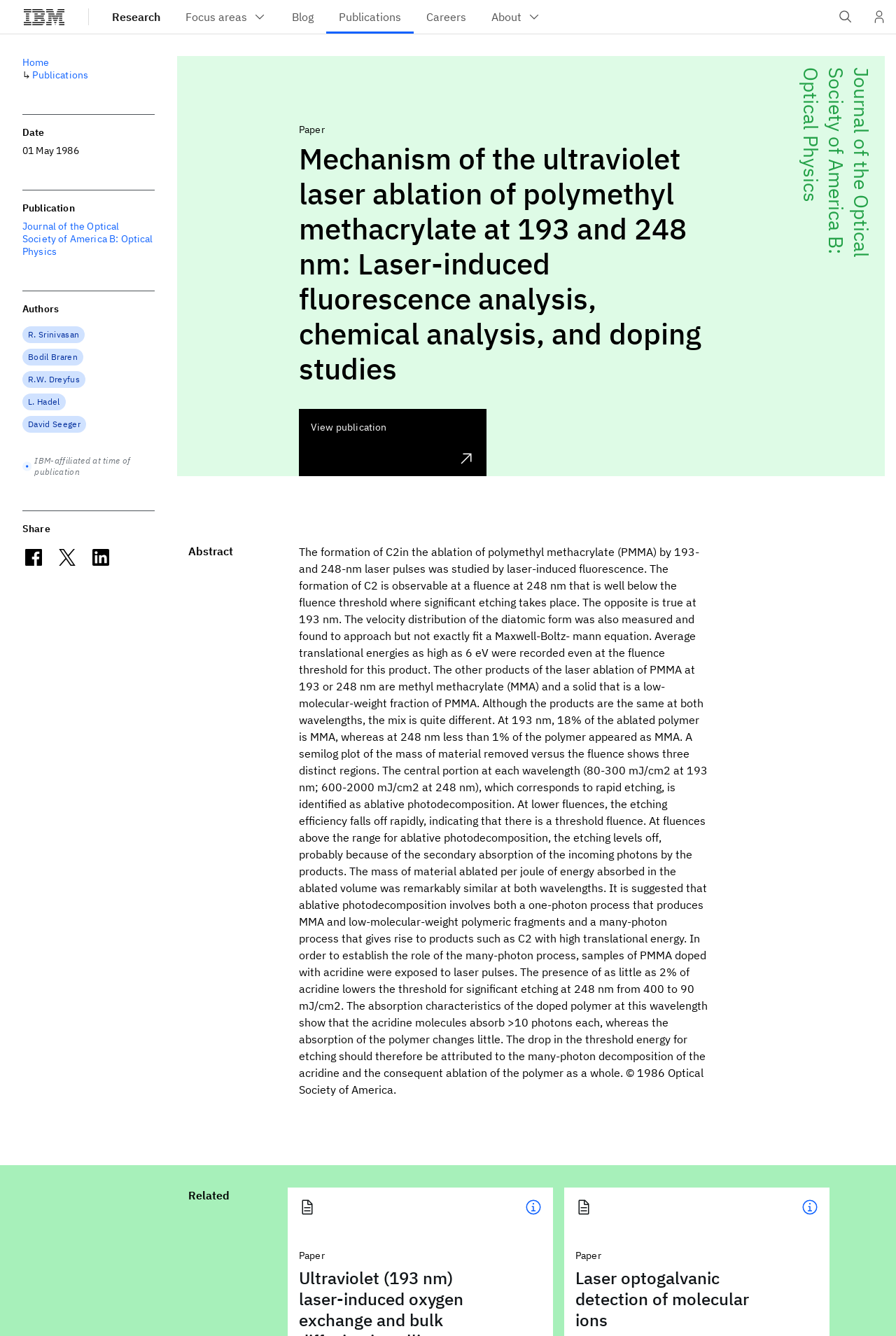Determine the bounding box coordinates of the area to click in order to meet this instruction: "Open IBM search field".

[0.925, 0.0, 0.962, 0.025]